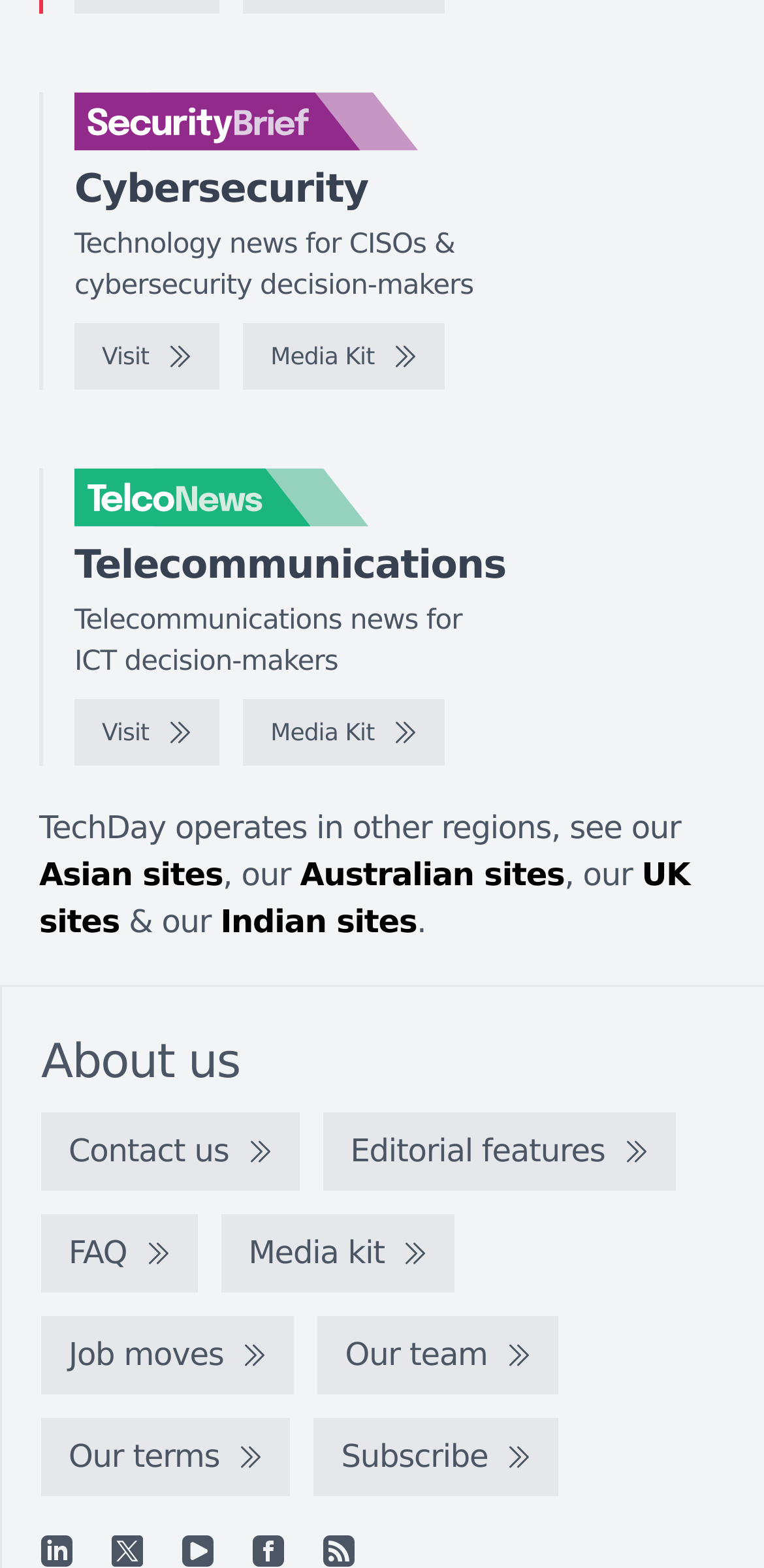Find the bounding box coordinates of the clickable region needed to perform the following instruction: "Contact us". The coordinates should be provided as four float numbers between 0 and 1, i.e., [left, top, right, bottom].

[0.054, 0.71, 0.392, 0.76]